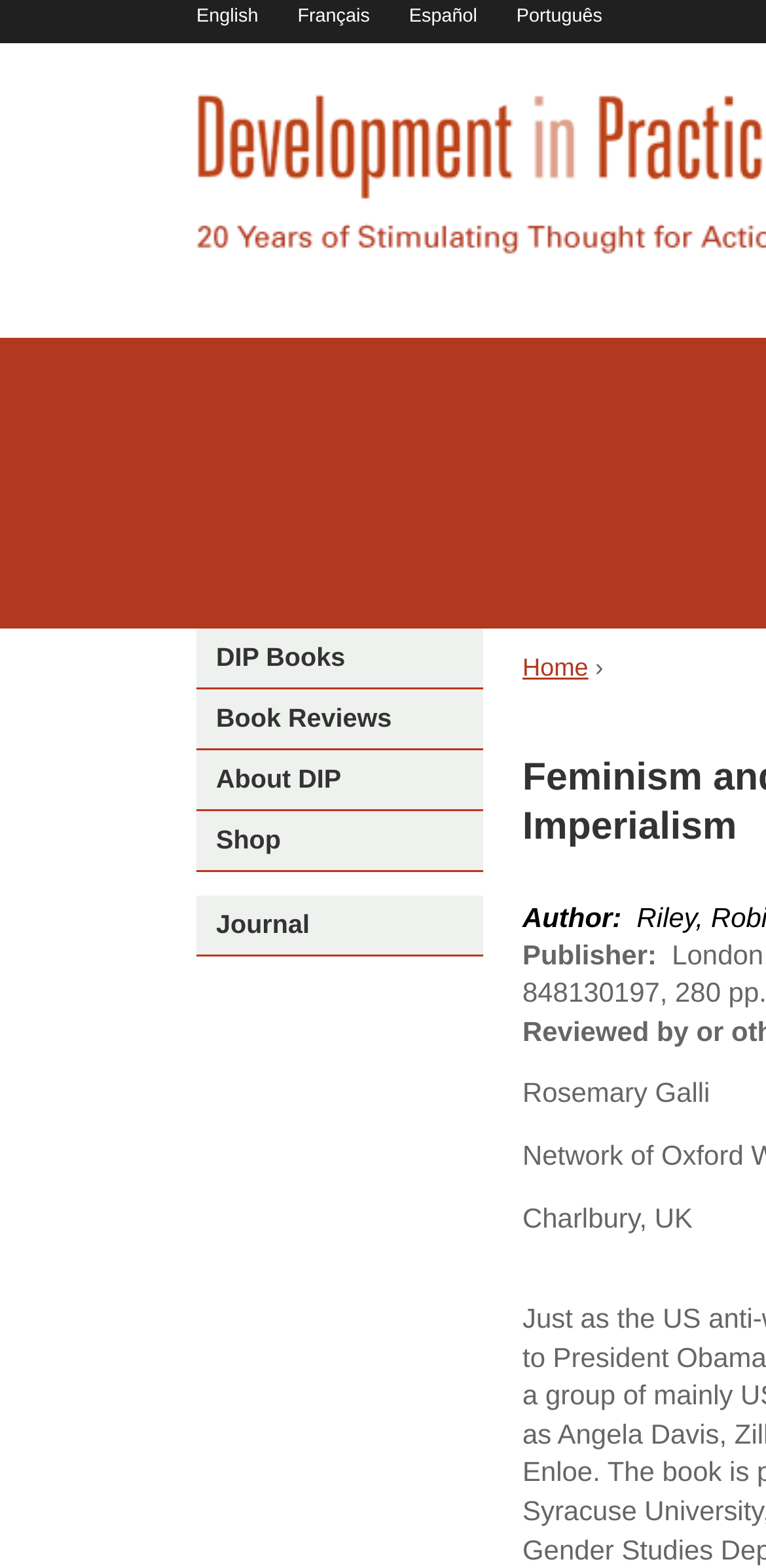Locate the coordinates of the bounding box for the clickable region that fulfills this instruction: "visit the PetZone website".

None